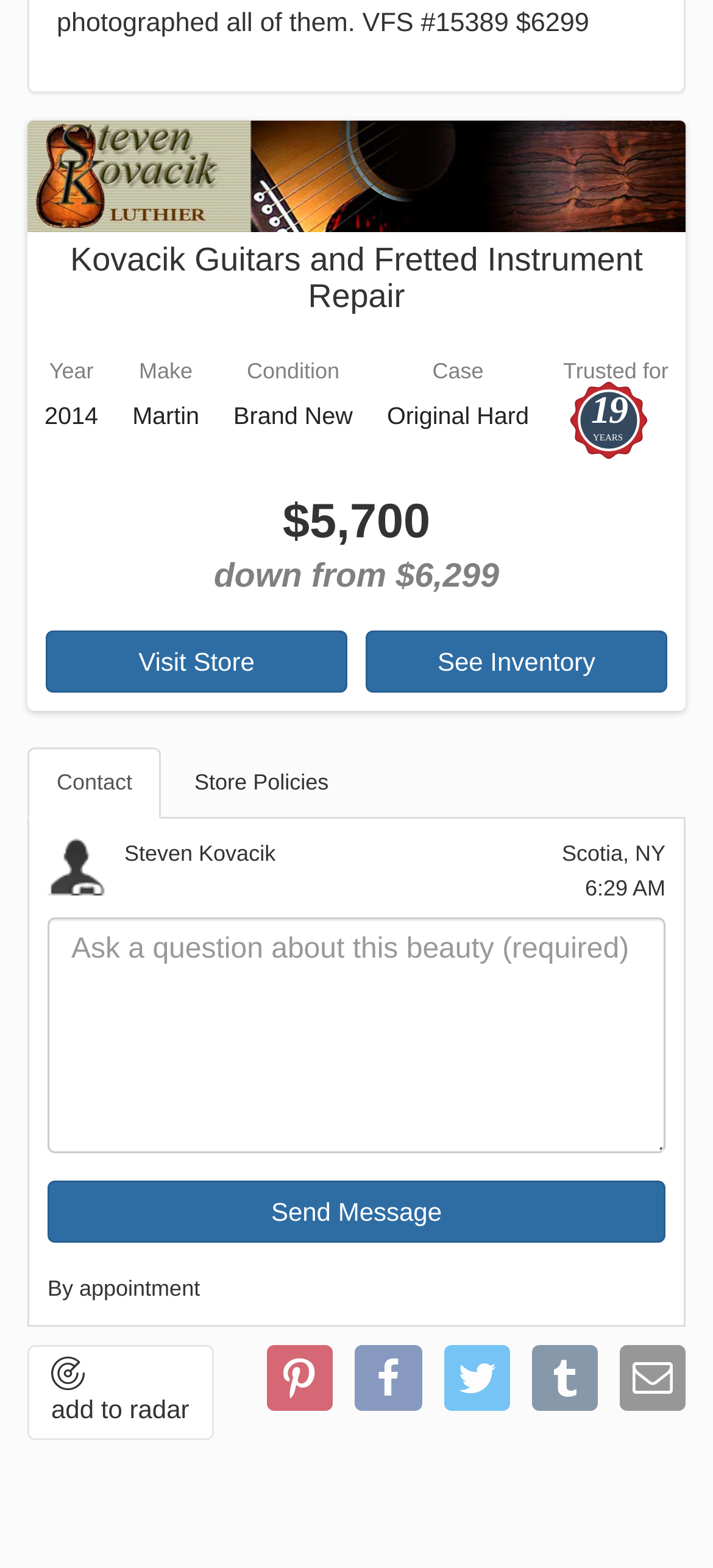Give a concise answer using one word or a phrase to the following question:
Who is the seller of the guitar?

Steven Kovacik